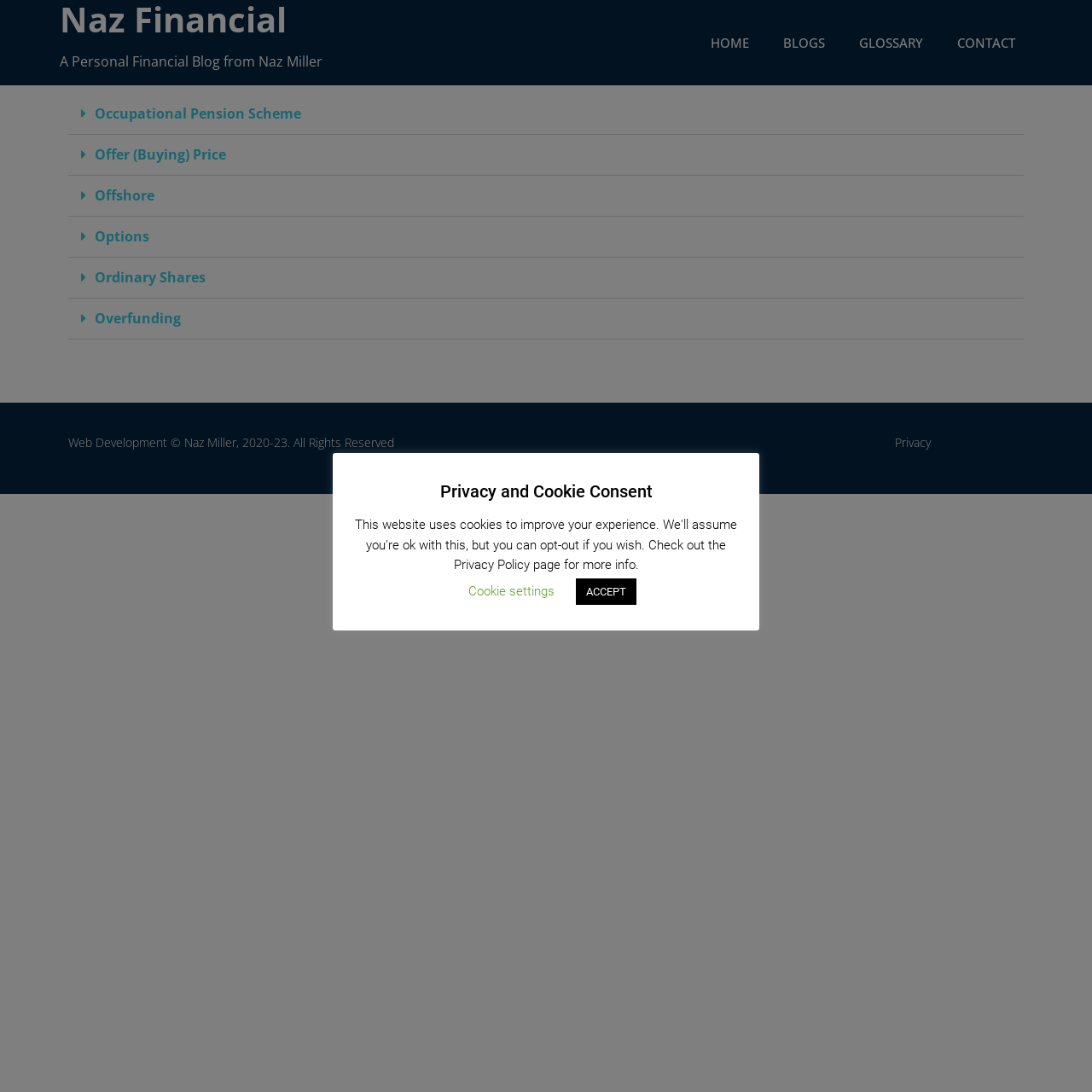Determine the bounding box coordinates of the area to click in order to meet this instruction: "Go to GLOSSARY".

[0.771, 0.0, 0.861, 0.078]